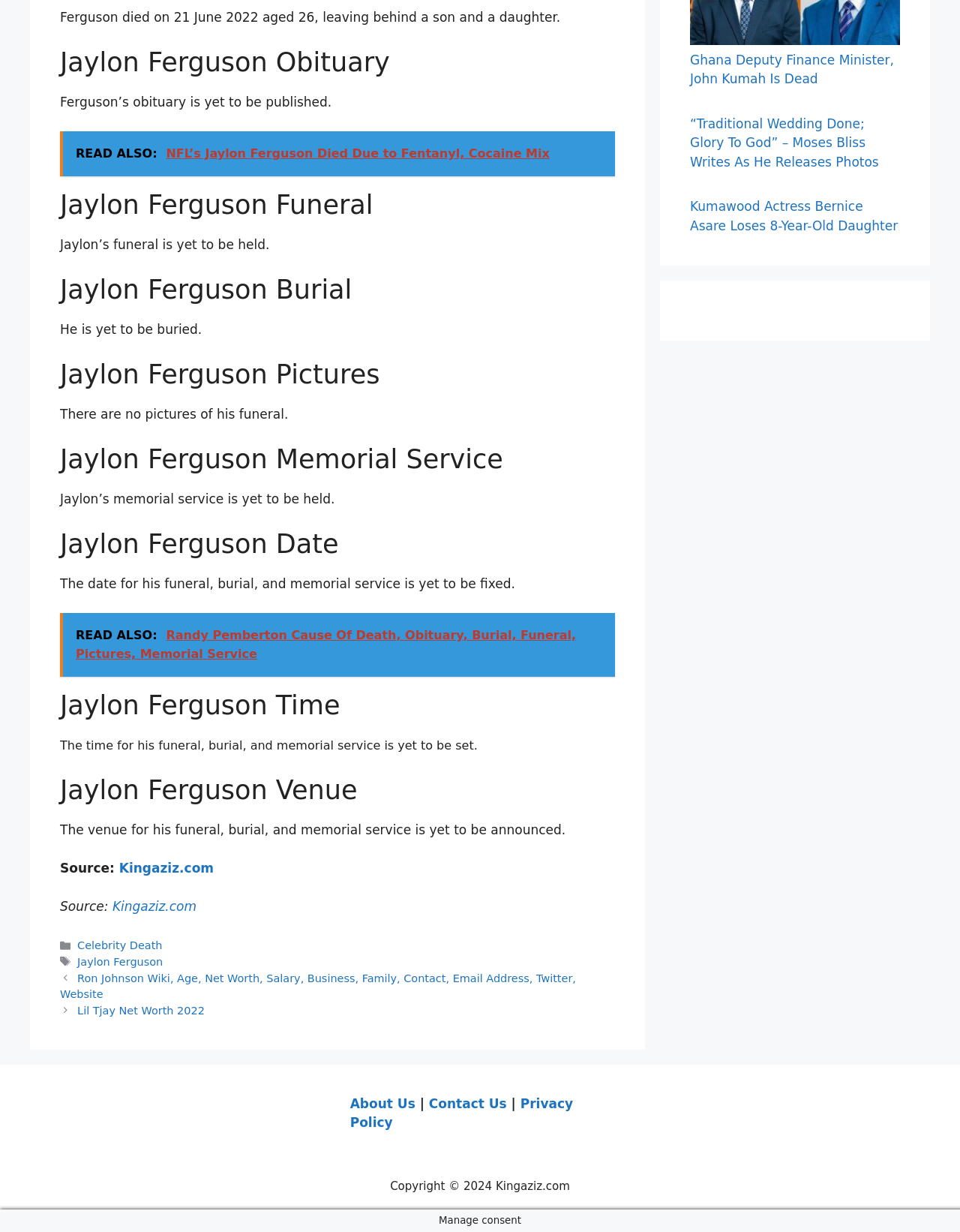Please determine the bounding box coordinates of the area that needs to be clicked to complete this task: 'Visit Kingaziz.com'. The coordinates must be four float numbers between 0 and 1, formatted as [left, top, right, bottom].

[0.124, 0.699, 0.223, 0.711]